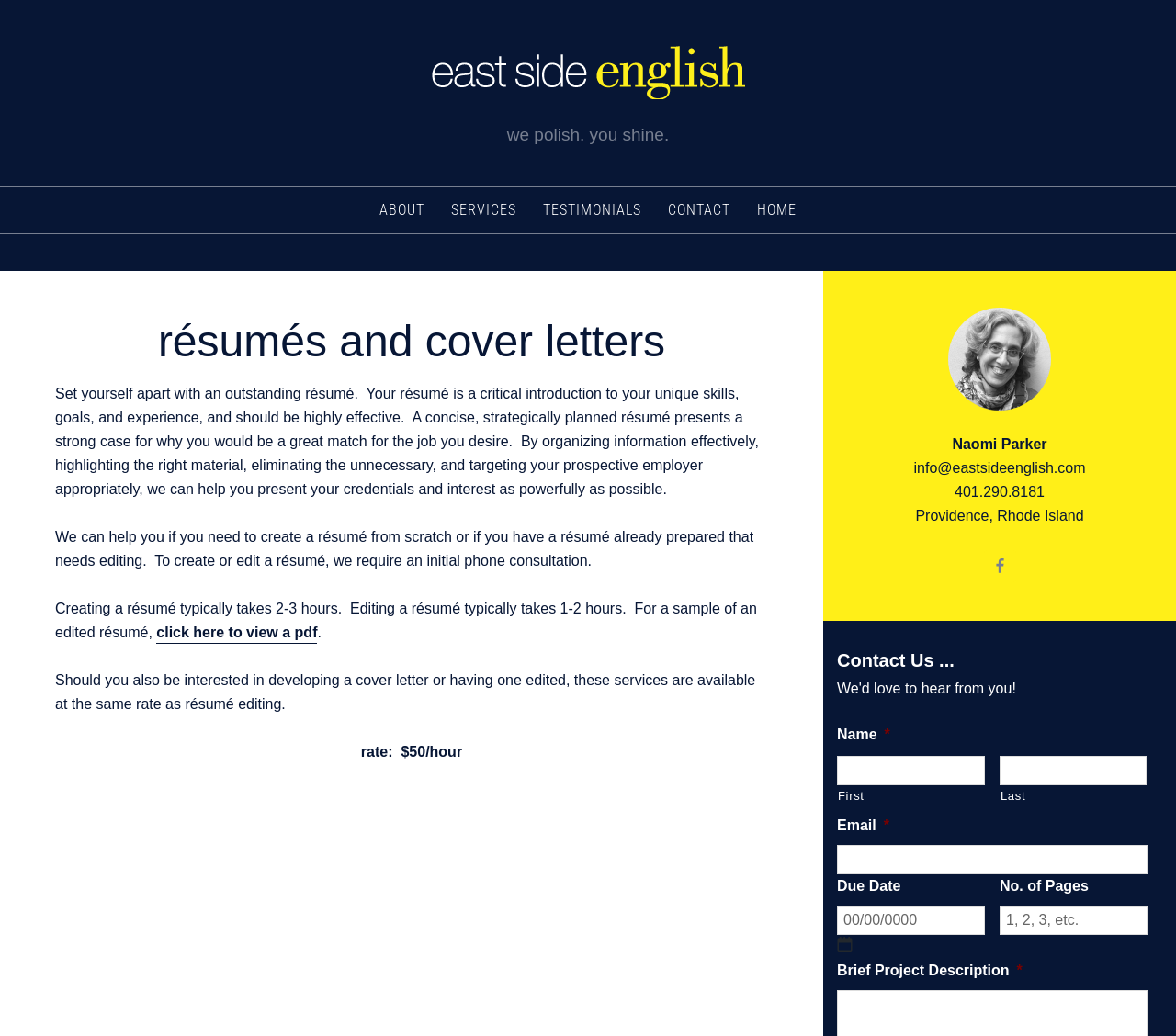Can you find the bounding box coordinates for the element to click on to achieve the instruction: "Enter your first name in the textbox"?

[0.712, 0.729, 0.837, 0.758]